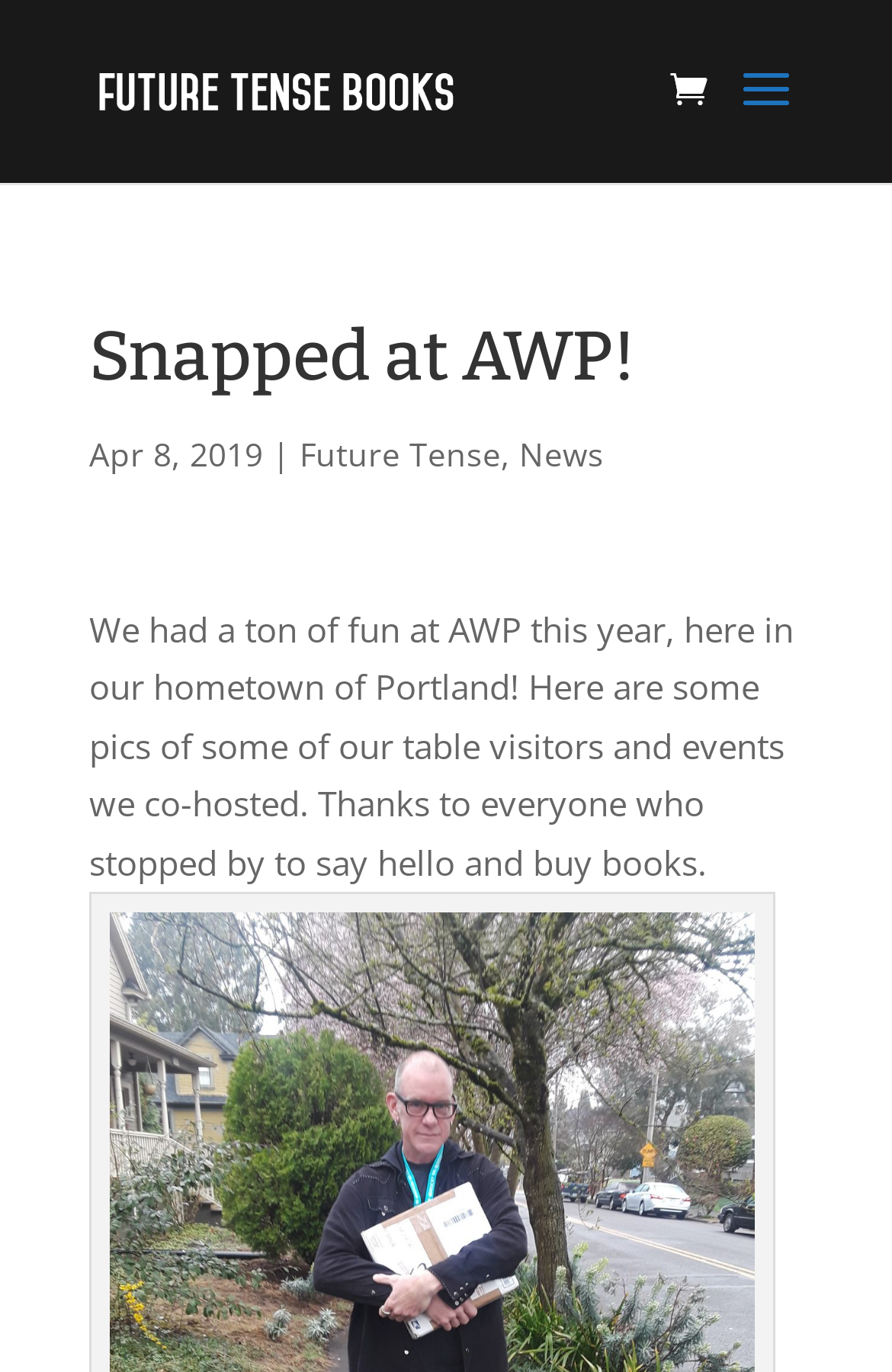Bounding box coordinates are given in the format (top-left x, top-left y, bottom-right x, bottom-right y). All values should be floating point numbers between 0 and 1. Provide the bounding box coordinate for the UI element described as: Future Tense

[0.336, 0.315, 0.562, 0.347]